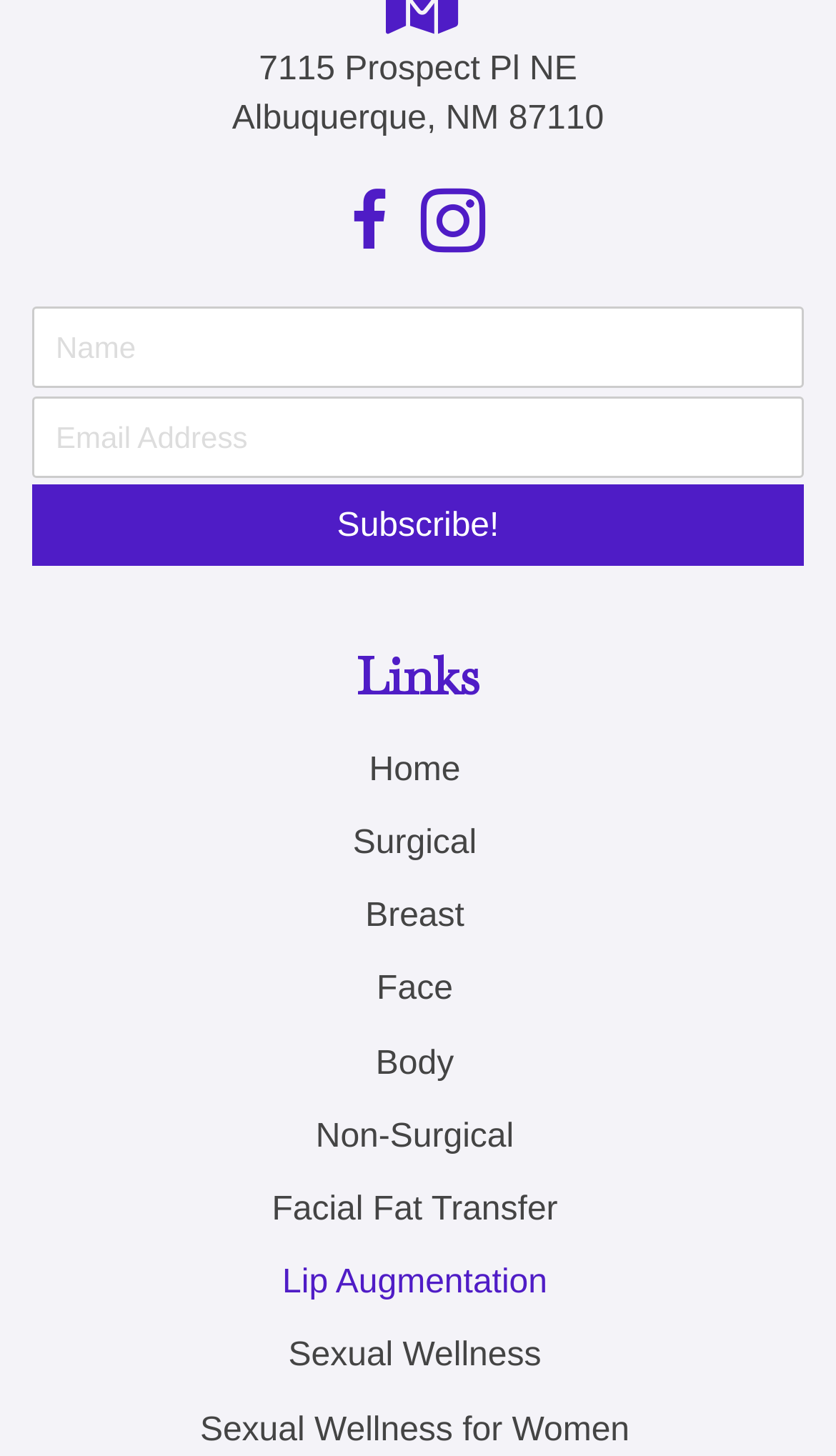What is the last link under the 'Links' heading?
Provide a comprehensive and detailed answer to the question.

The last link under the 'Links' heading is 'Sexual Wellness', which is located at the bottom of the list of links with bounding box coordinates [0.044, 0.907, 0.949, 0.956].